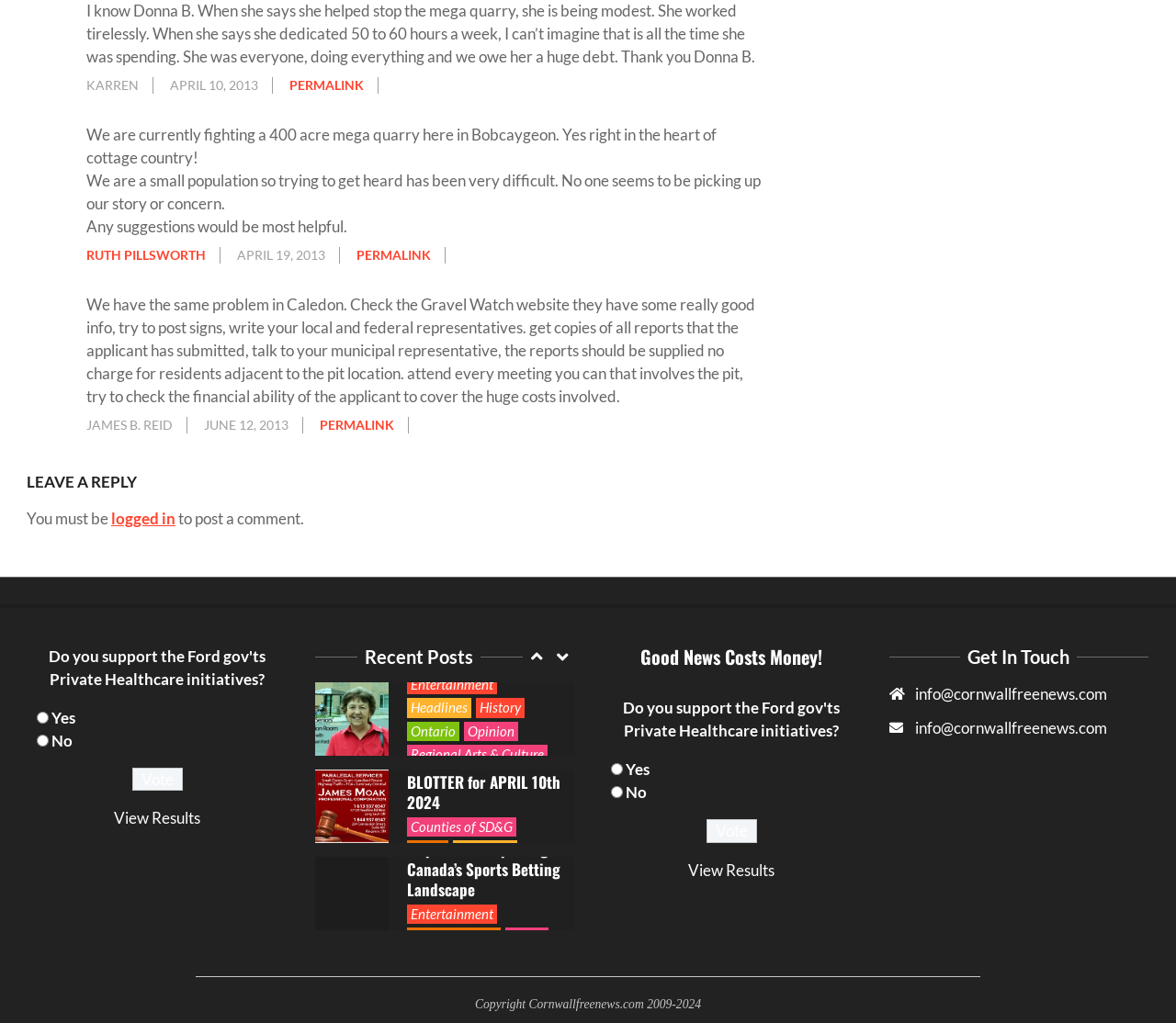Who wrote the comment about Donna B?
Carefully examine the image and provide a detailed answer to the question.

I found the answer by looking at the footer section of the first article, where it says 'KARREN' next to the timestamp 'Wednesday, April 10, 2013, 11:51 am'.